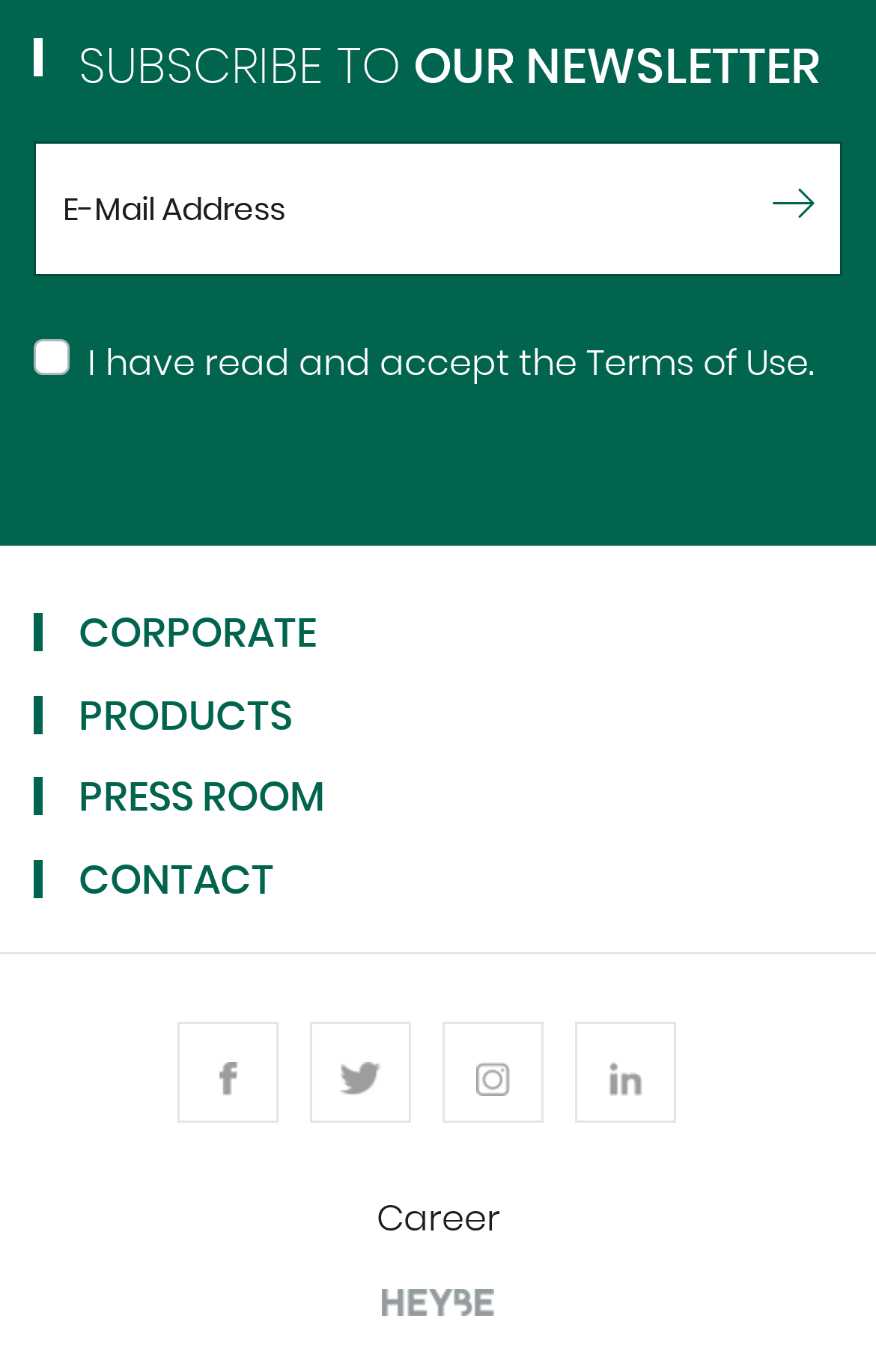What is the last link at the bottom of the webpage?
From the screenshot, provide a brief answer in one word or phrase.

Career